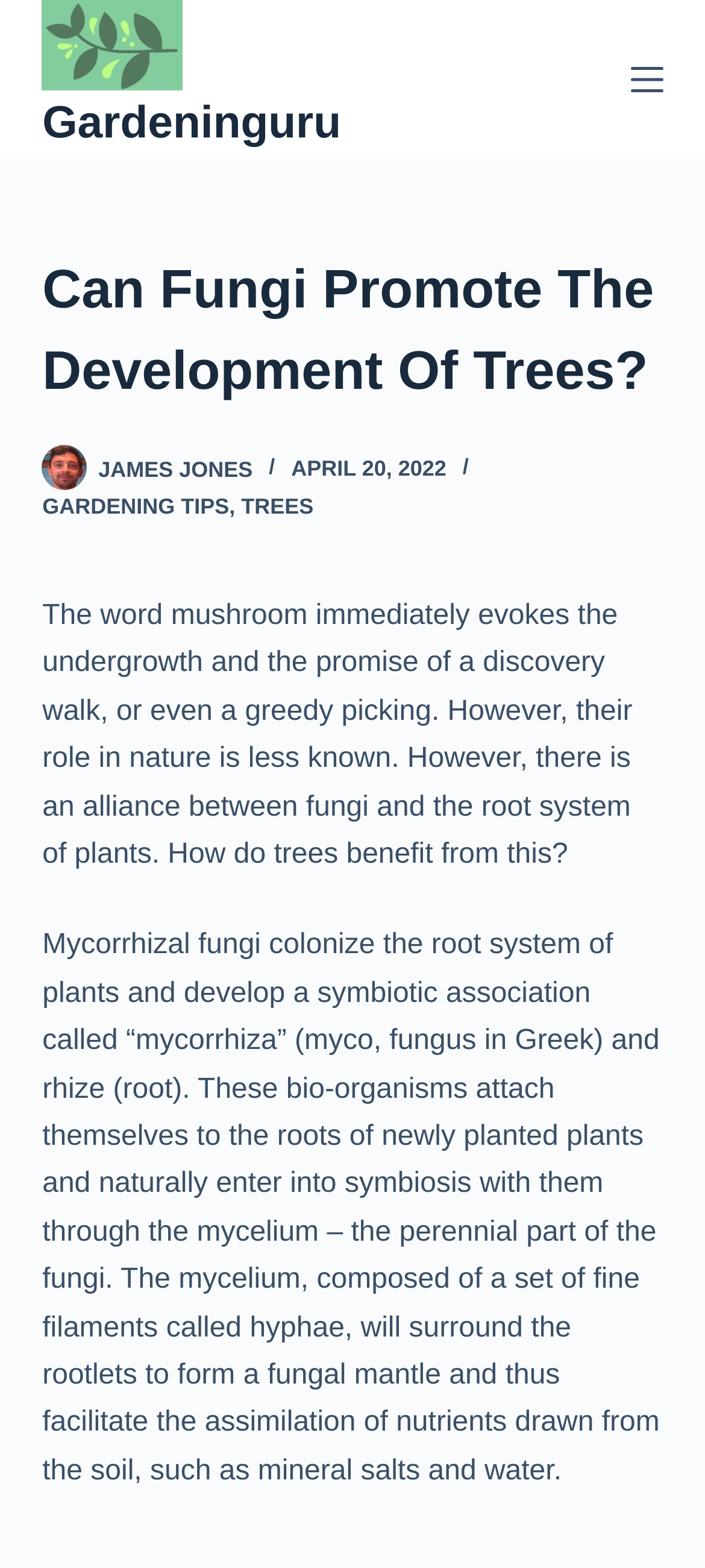What is the date of publication of this article?
Using the image as a reference, answer with just one word or a short phrase.

April 20, 2022